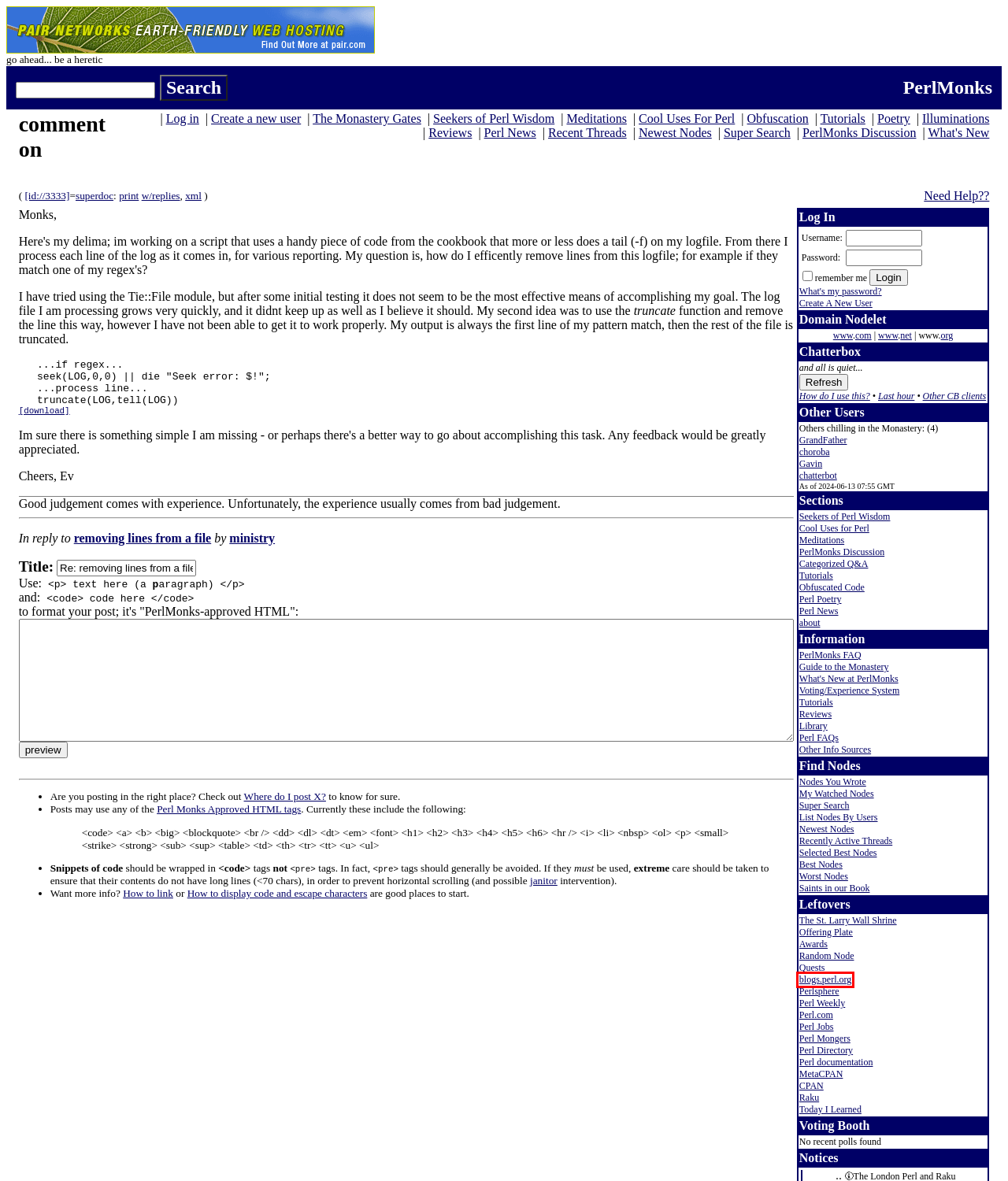You are looking at a screenshot of a webpage with a red bounding box around an element. Determine the best matching webpage description for the new webpage resulting from clicking the element in the red bounding box. Here are the descriptions:
A. The Perl Job Site (jobs.perl.org)
B. The Comprehensive Perl Archive Network - www.cpan.org
C. Perl Documentation - Perldoc Browser
D. The Perl Programming Language - www.perl.org
E. Perl Mongers
F. Planet Perl
G. Website Hosting | Pair Networks | Shared Hosting, Managed WordPress, & more
H. blogs.perl.org — blogging the onion

H